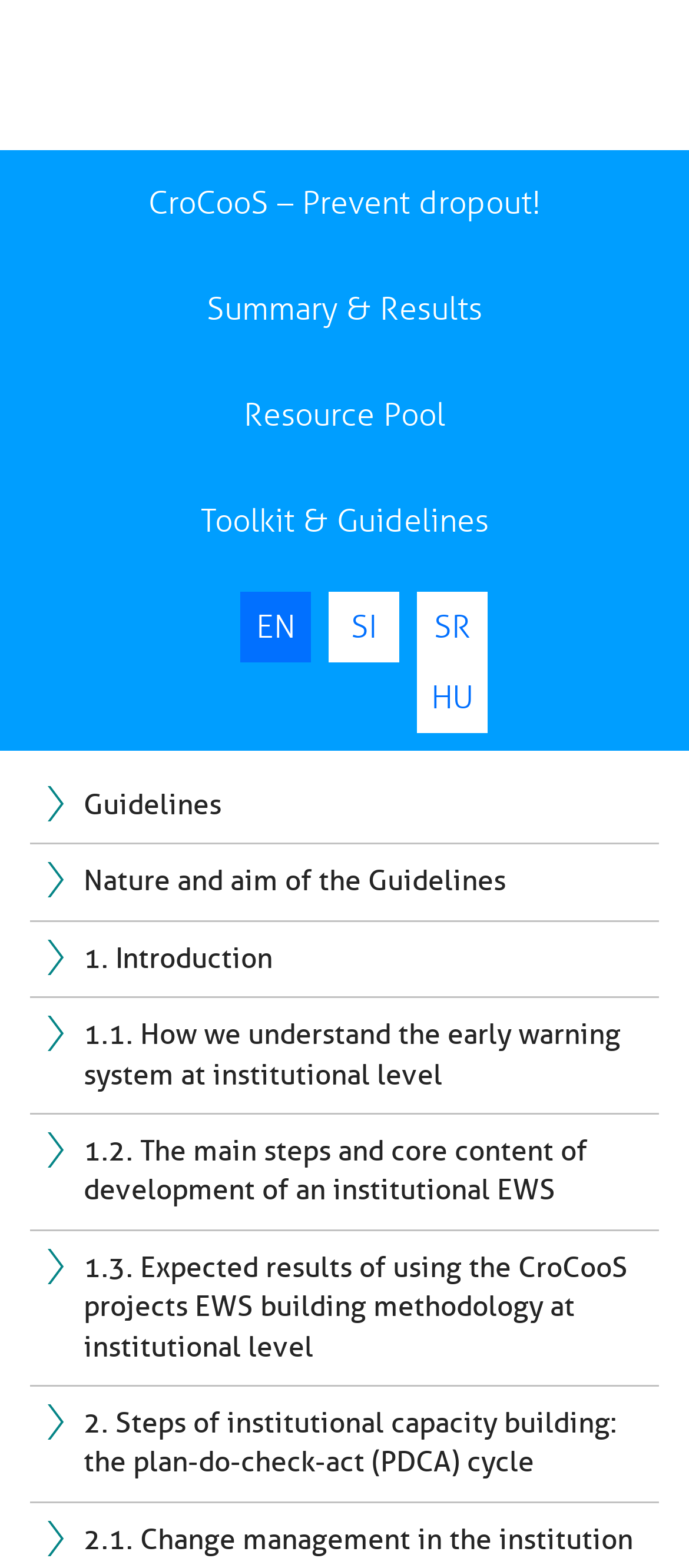Determine the bounding box coordinates of the clickable area required to perform the following instruction: "Switch to English". The coordinates should be represented as four float numbers between 0 and 1: [left, top, right, bottom].

[0.349, 0.377, 0.451, 0.422]